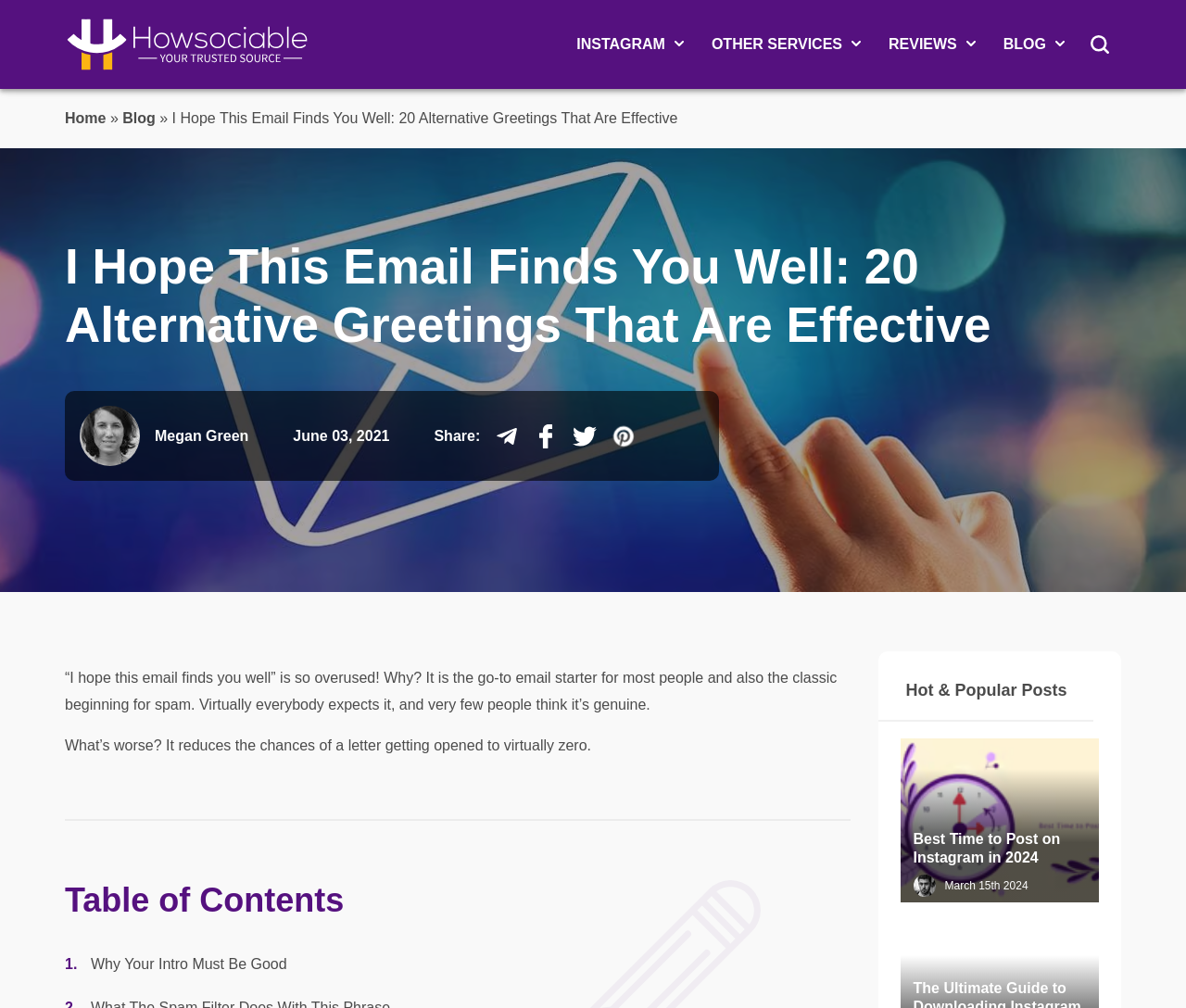Show the bounding box coordinates of the region that should be clicked to follow the instruction: "Read the 'Top Buying Guides' section."

[0.387, 0.09, 0.515, 0.108]